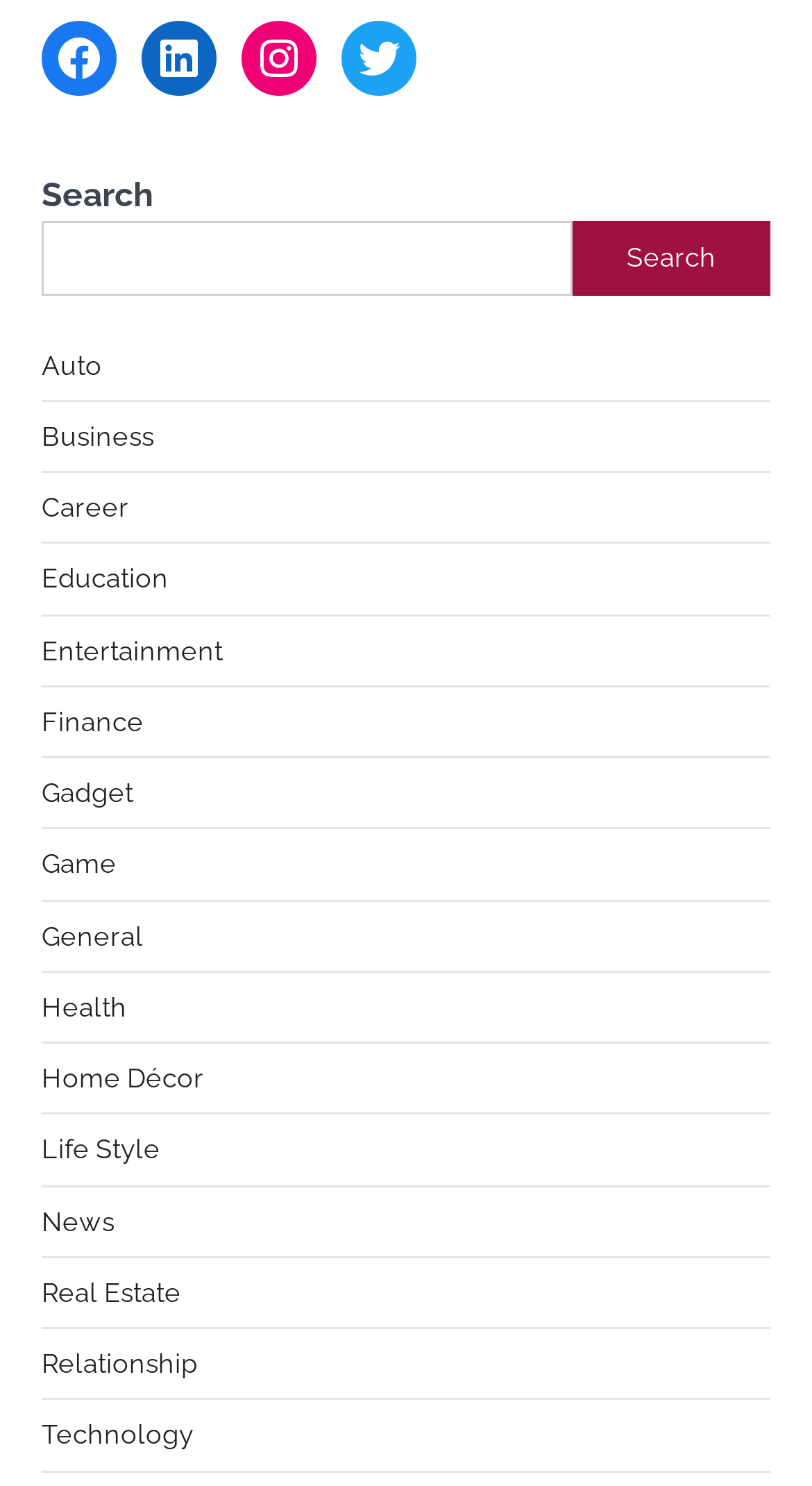Please identify the bounding box coordinates of the region to click in order to complete the task: "Click on Auto". The coordinates must be four float numbers between 0 and 1, specified as [left, top, right, bottom].

[0.051, 0.235, 0.126, 0.256]